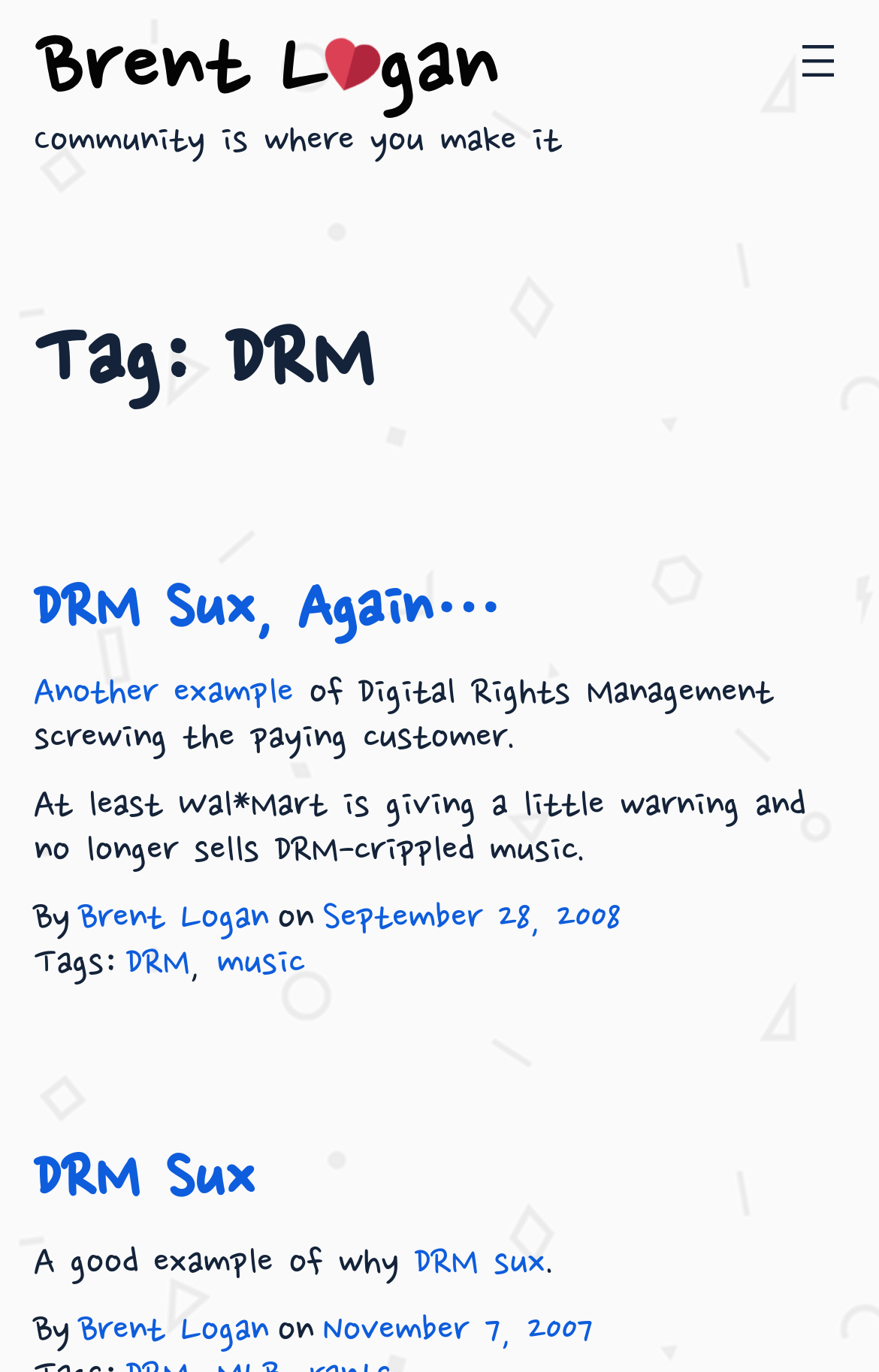What is the topic of the articles?
Please provide a comprehensive answer to the question based on the webpage screenshot.

The topic of the articles can be inferred from the headings and content of the articles. The headings 'Tag: DRM', 'DRM Sux, Again…', and 'DRM Sux' suggest that the topic is Digital Rights Management.